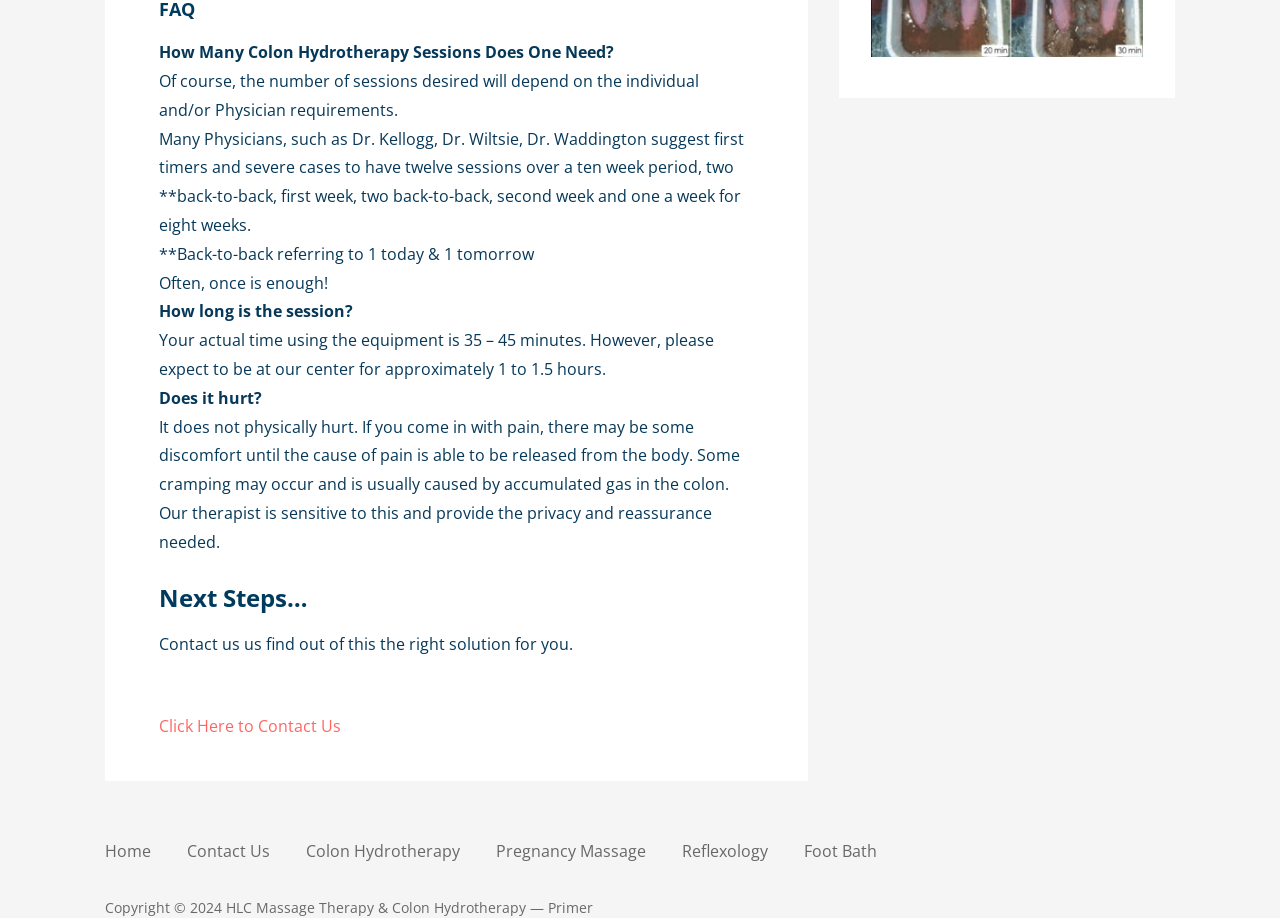Does colon hydrotherapy hurt? Please answer the question using a single word or phrase based on the image.

No